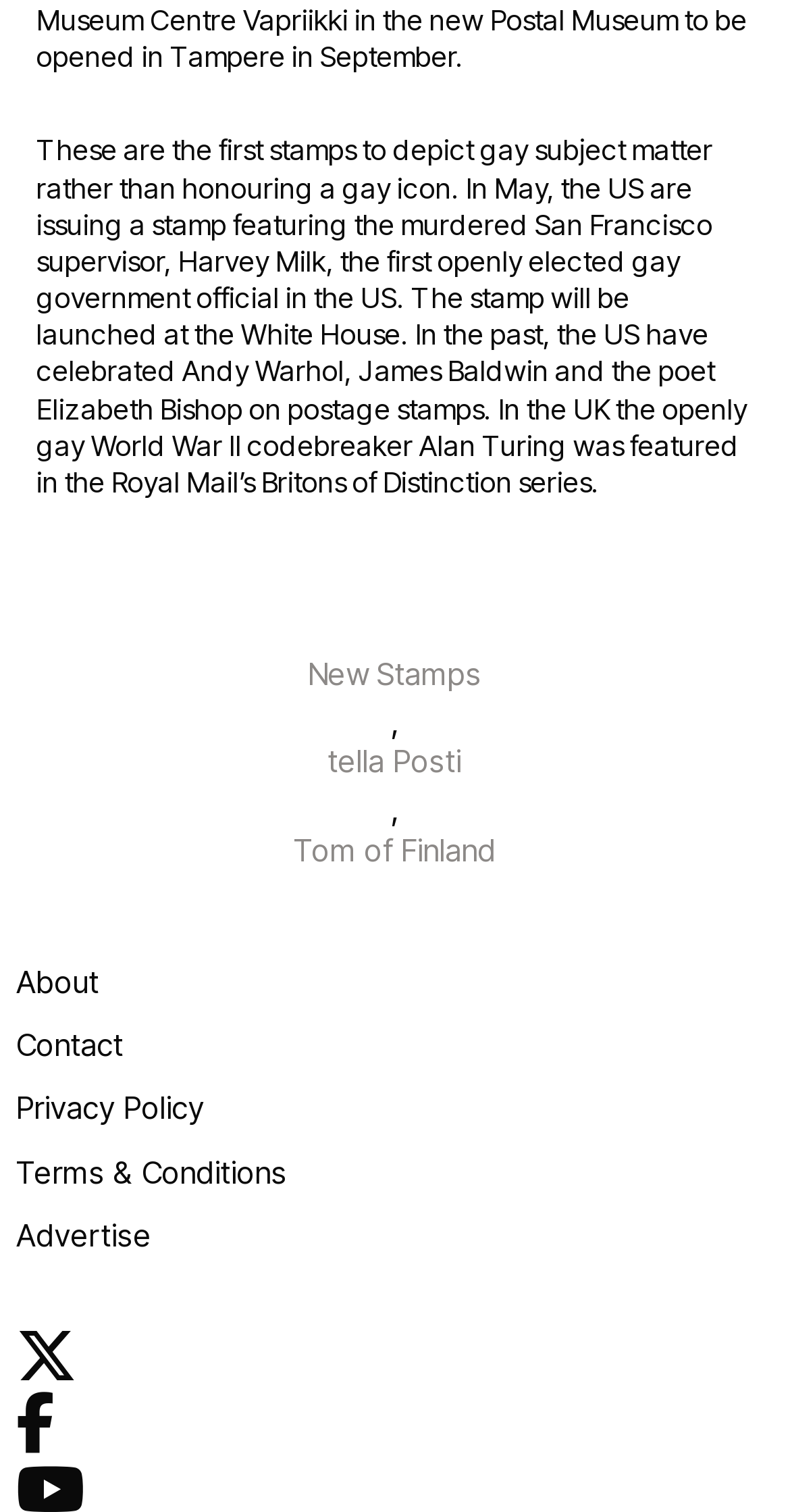Determine the bounding box coordinates of the UI element that matches the following description: "Terms & Conditions". The coordinates should be four float numbers between 0 and 1 in the format [left, top, right, bottom].

[0.021, 0.762, 0.364, 0.792]